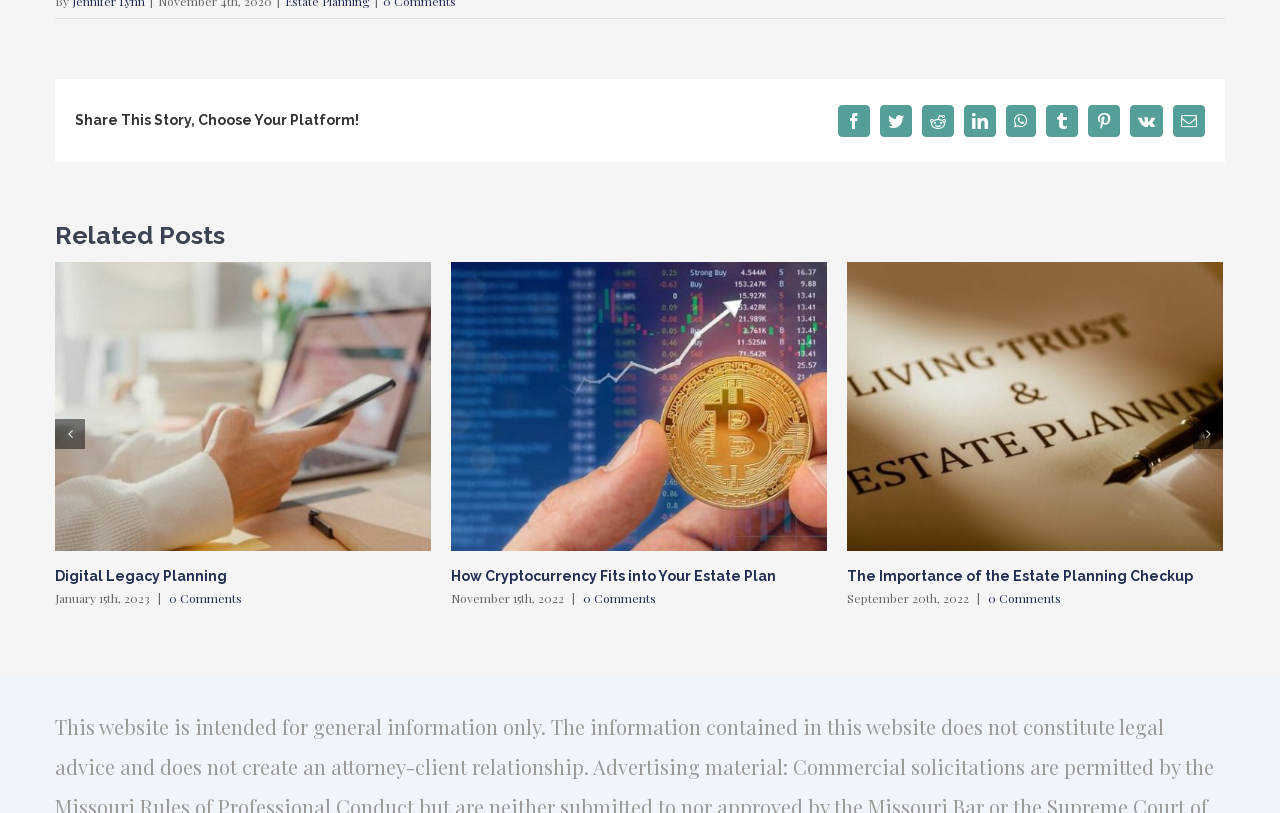What is the date of the second related post? Examine the screenshot and reply using just one word or a brief phrase.

November 15th, 2022